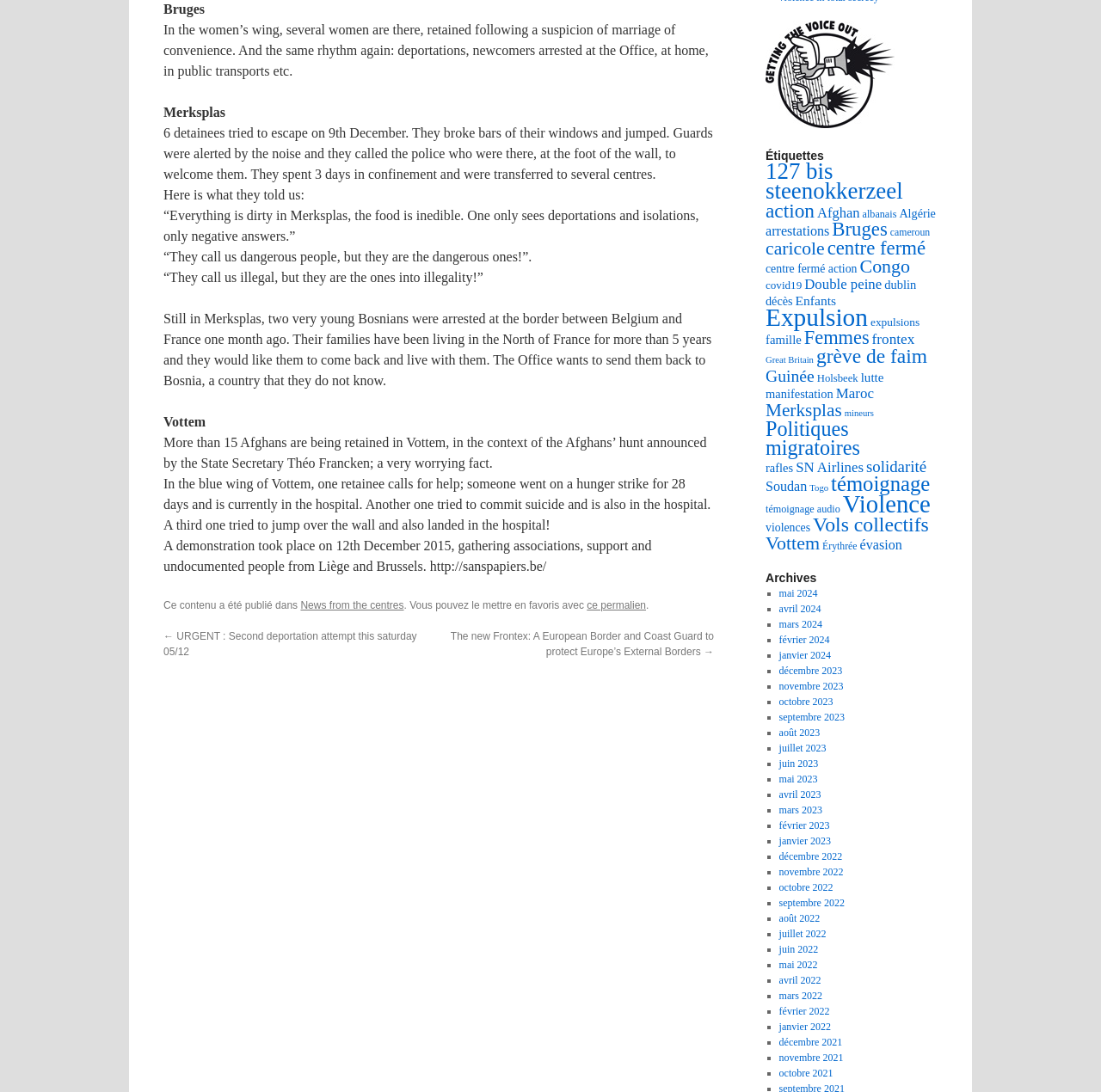Identify the bounding box coordinates of the element to click to follow this instruction: 'Read the article about 'Vottem''. Ensure the coordinates are four float values between 0 and 1, provided as [left, top, right, bottom].

[0.148, 0.379, 0.187, 0.393]